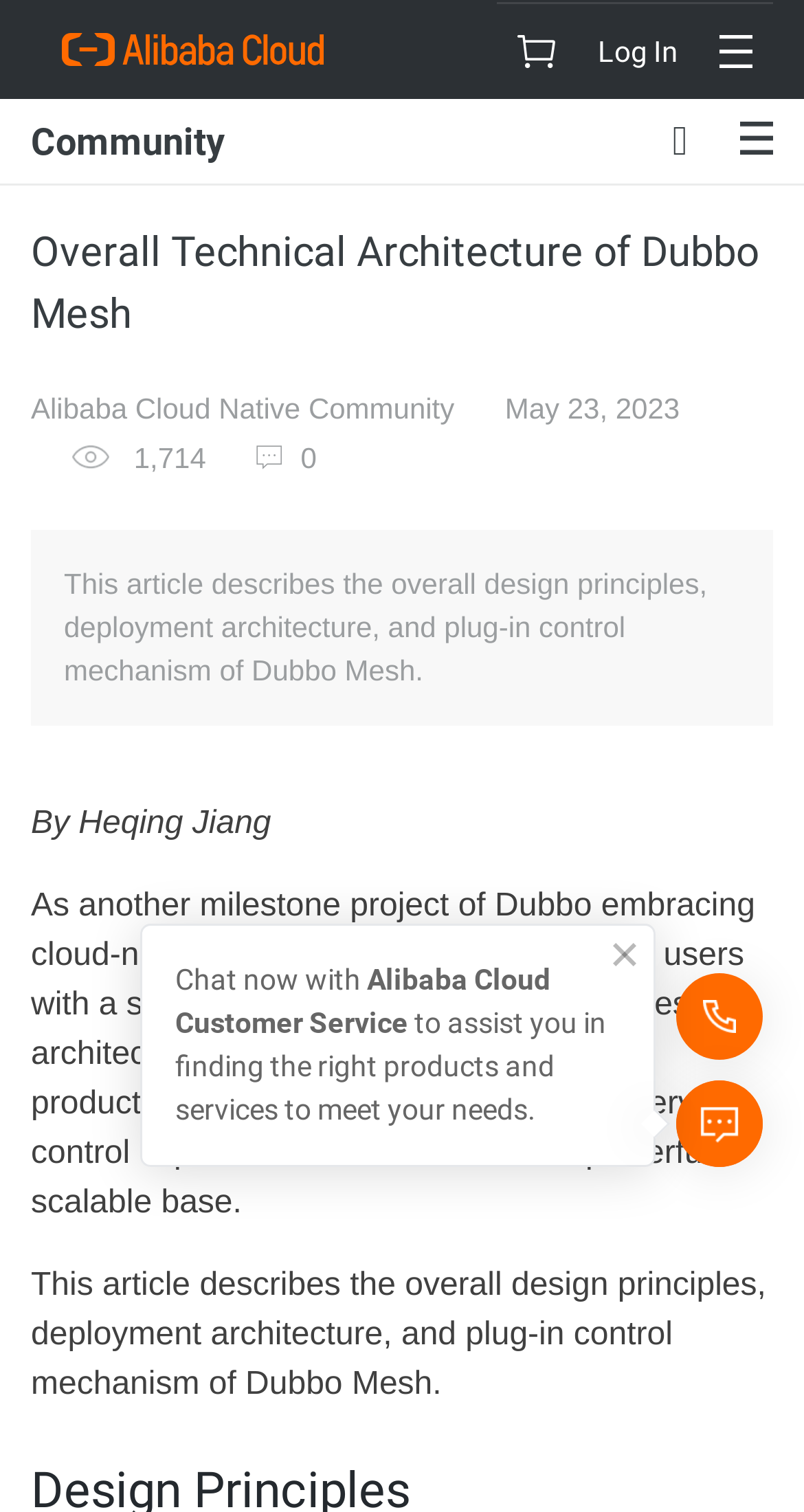Who is the author of the article?
Using the screenshot, give a one-word or short phrase answer.

Heqing Jiang